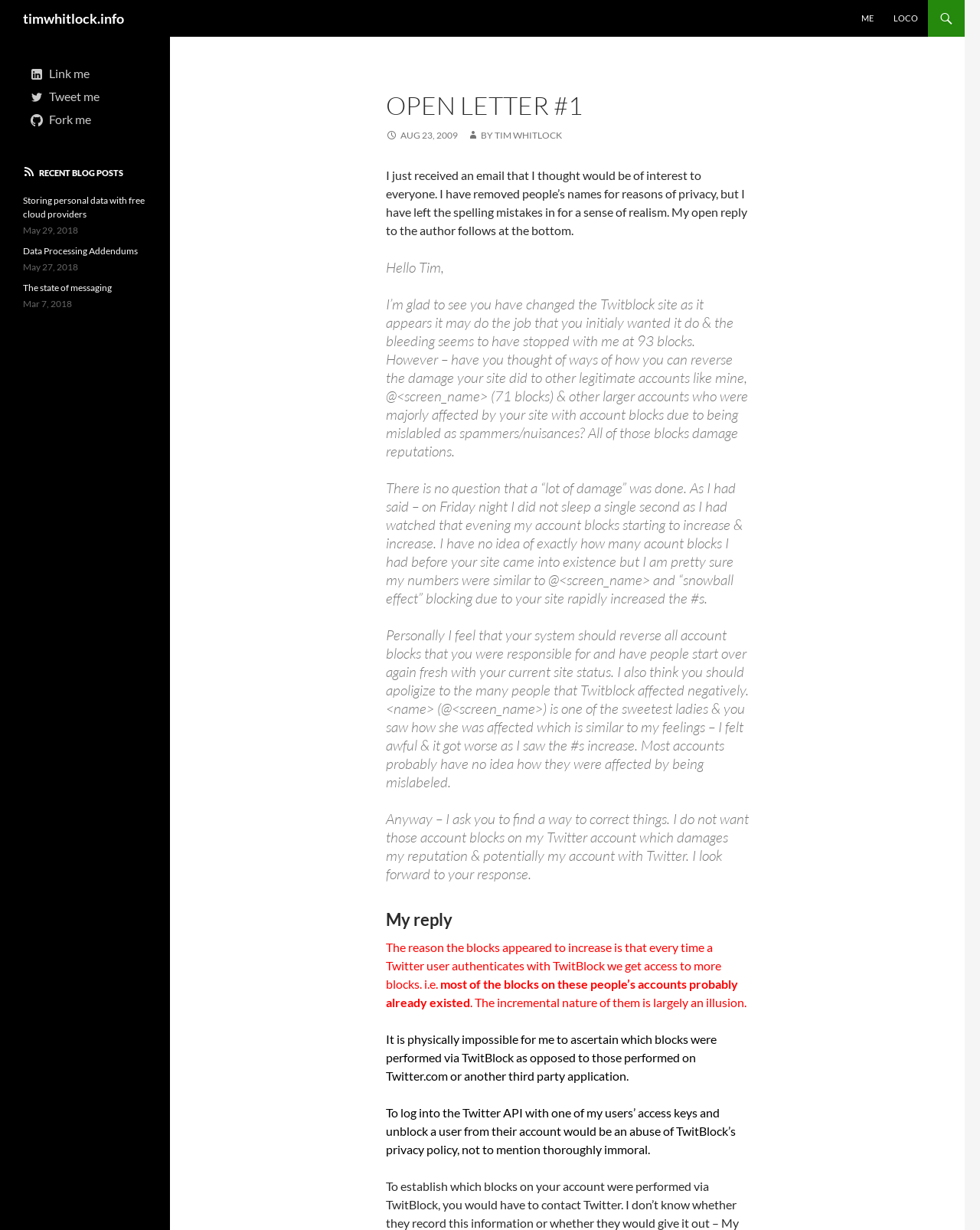Please answer the following question using a single word or phrase: 
How many blocks did the author have on their Twitter account?

93